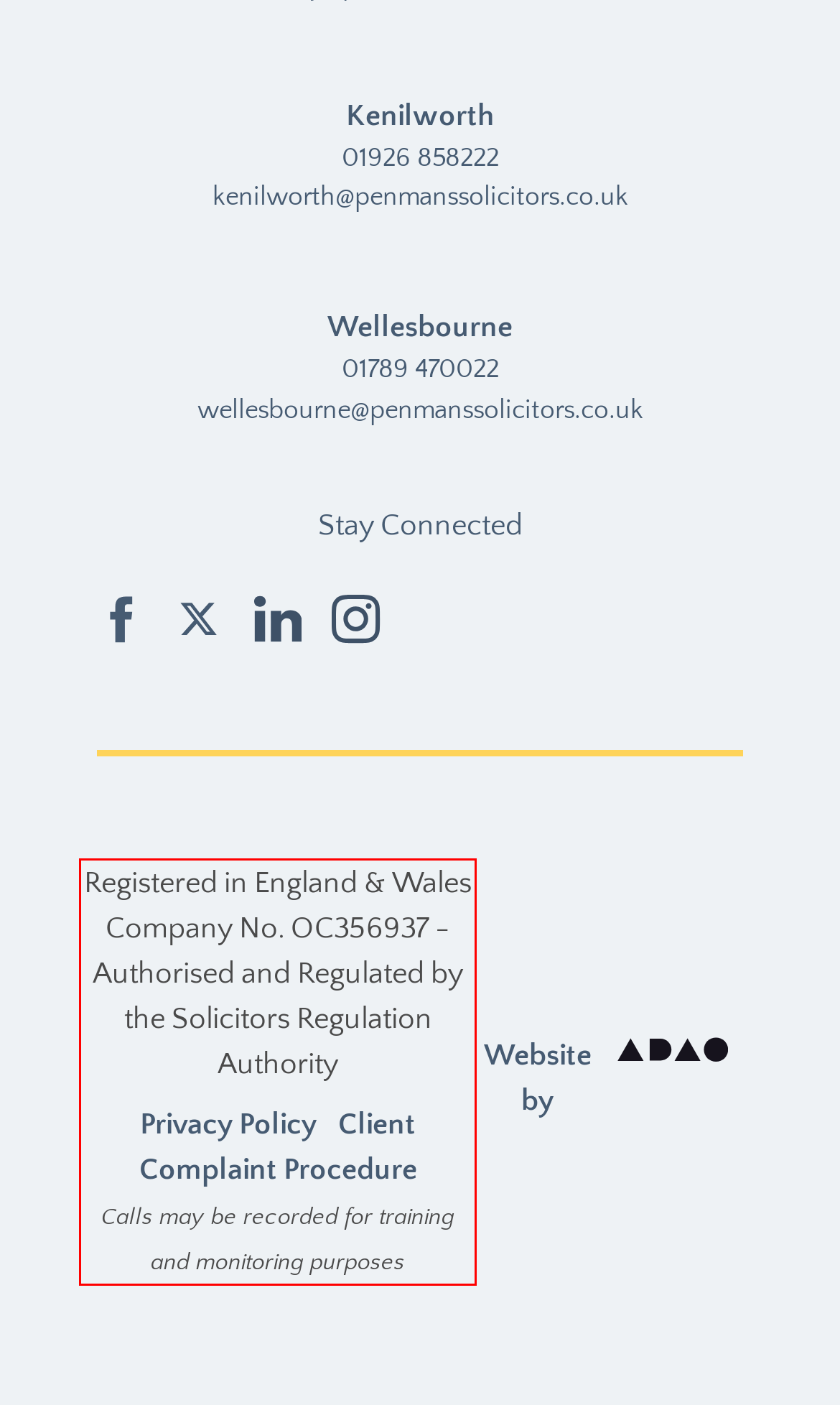View the screenshot of the webpage and identify the UI element surrounded by a red bounding box. Extract the text contained within this red bounding box.

Registered in England & Wales Company No. OC356937 - Authorised and Regulated by the Solicitors Regulation Authority Privacy Policy Client Complaint Procedure Calls may be recorded for training and monitoring purposes